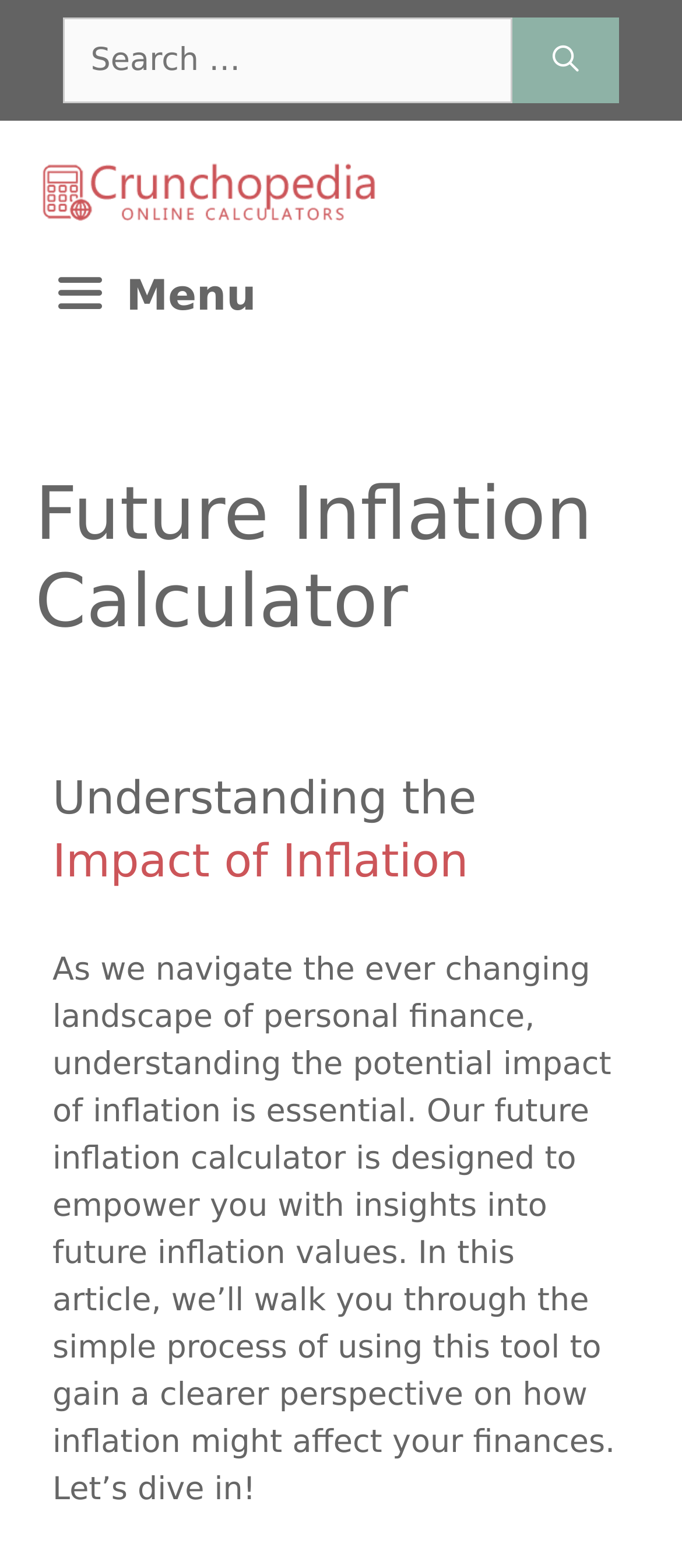What is the menu button used for?
Using the image, respond with a single word or phrase.

To access the mobile menu